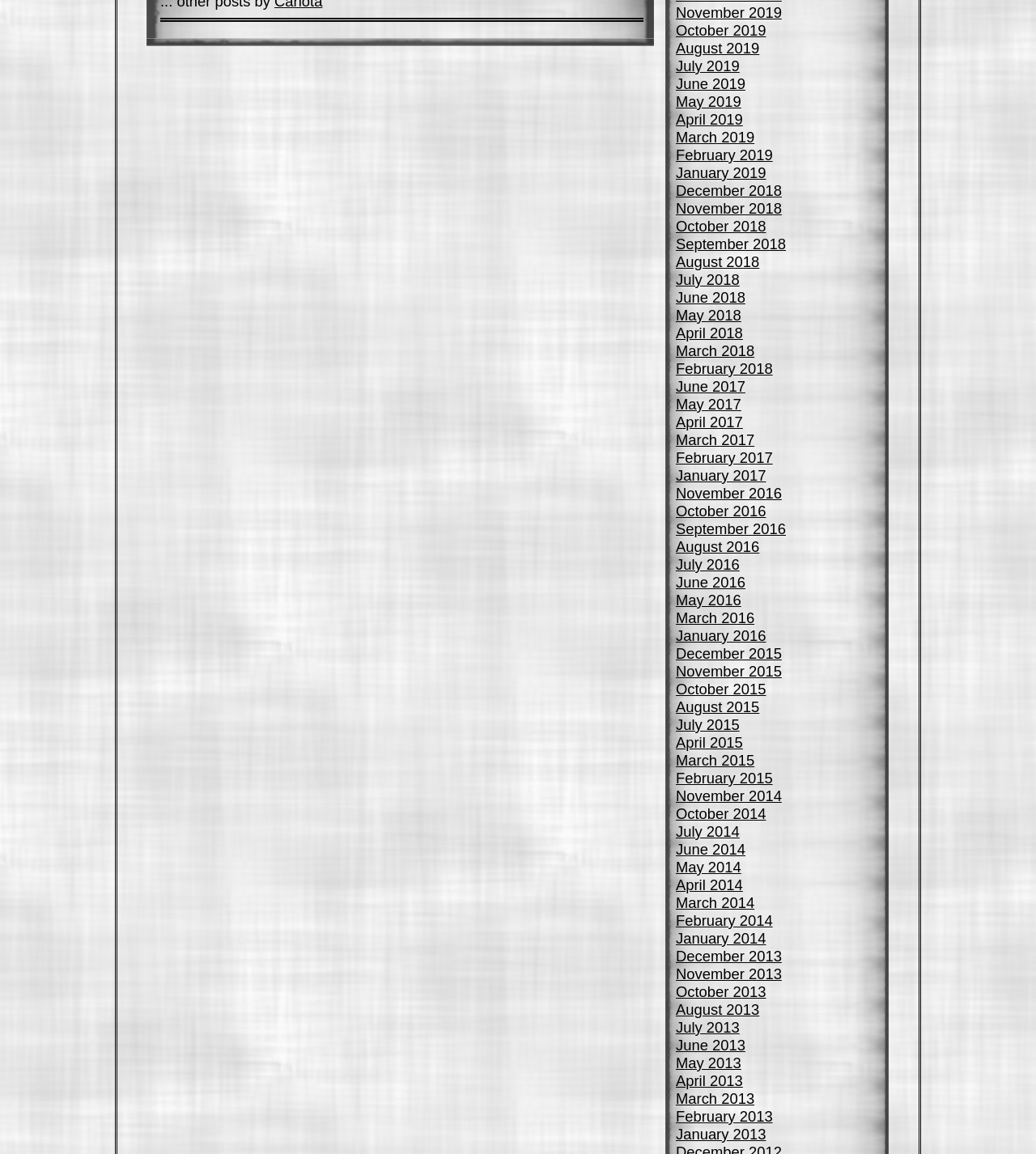How many months are listed in 2019?
Provide a concise answer using a single word or phrase based on the image.

12